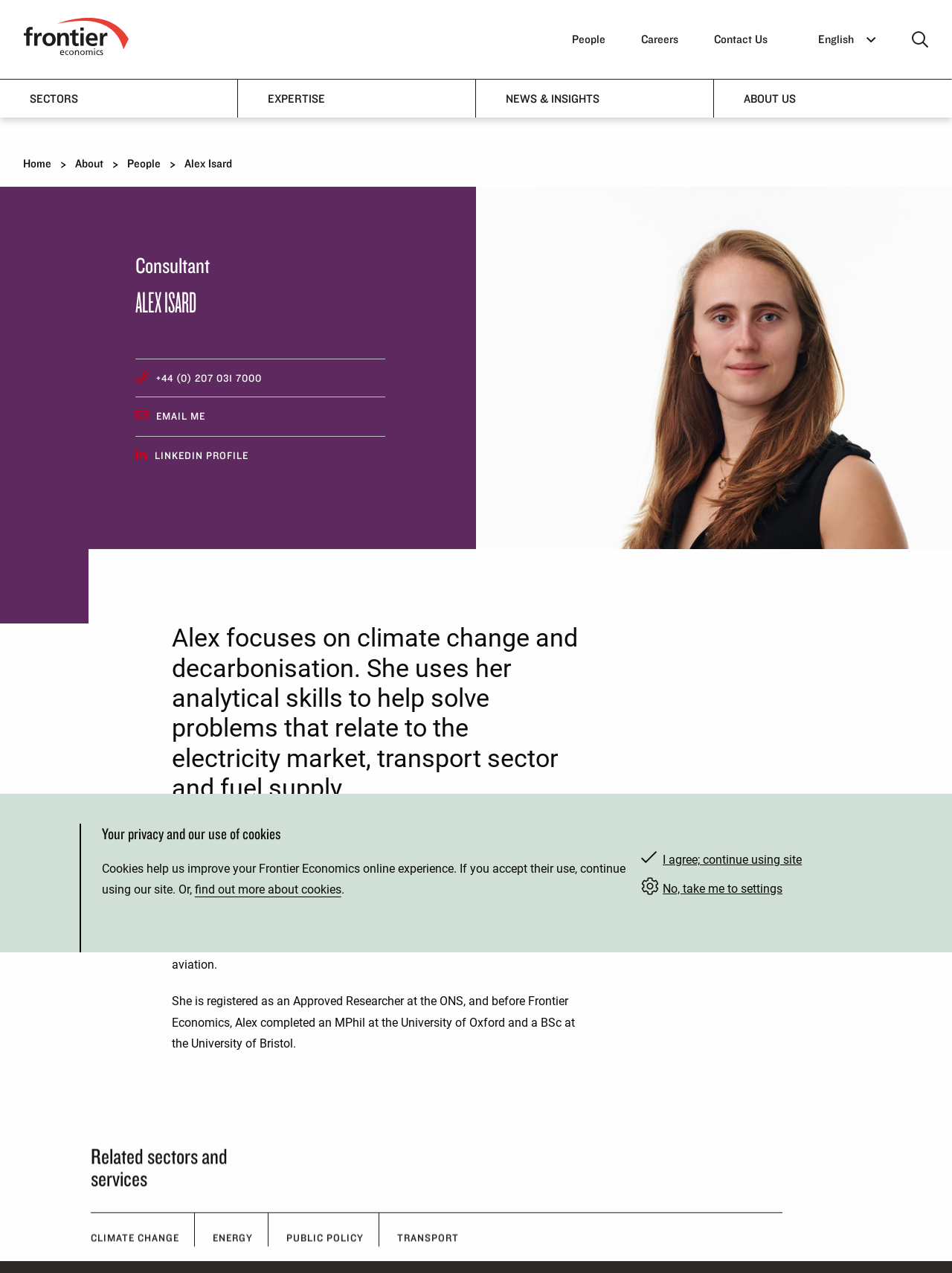Identify the bounding box coordinates of the clickable region necessary to fulfill the following instruction: "view Alex Isard's profile". The bounding box coordinates should be four float numbers between 0 and 1, i.e., [left, top, right, bottom].

[0.194, 0.123, 0.244, 0.134]